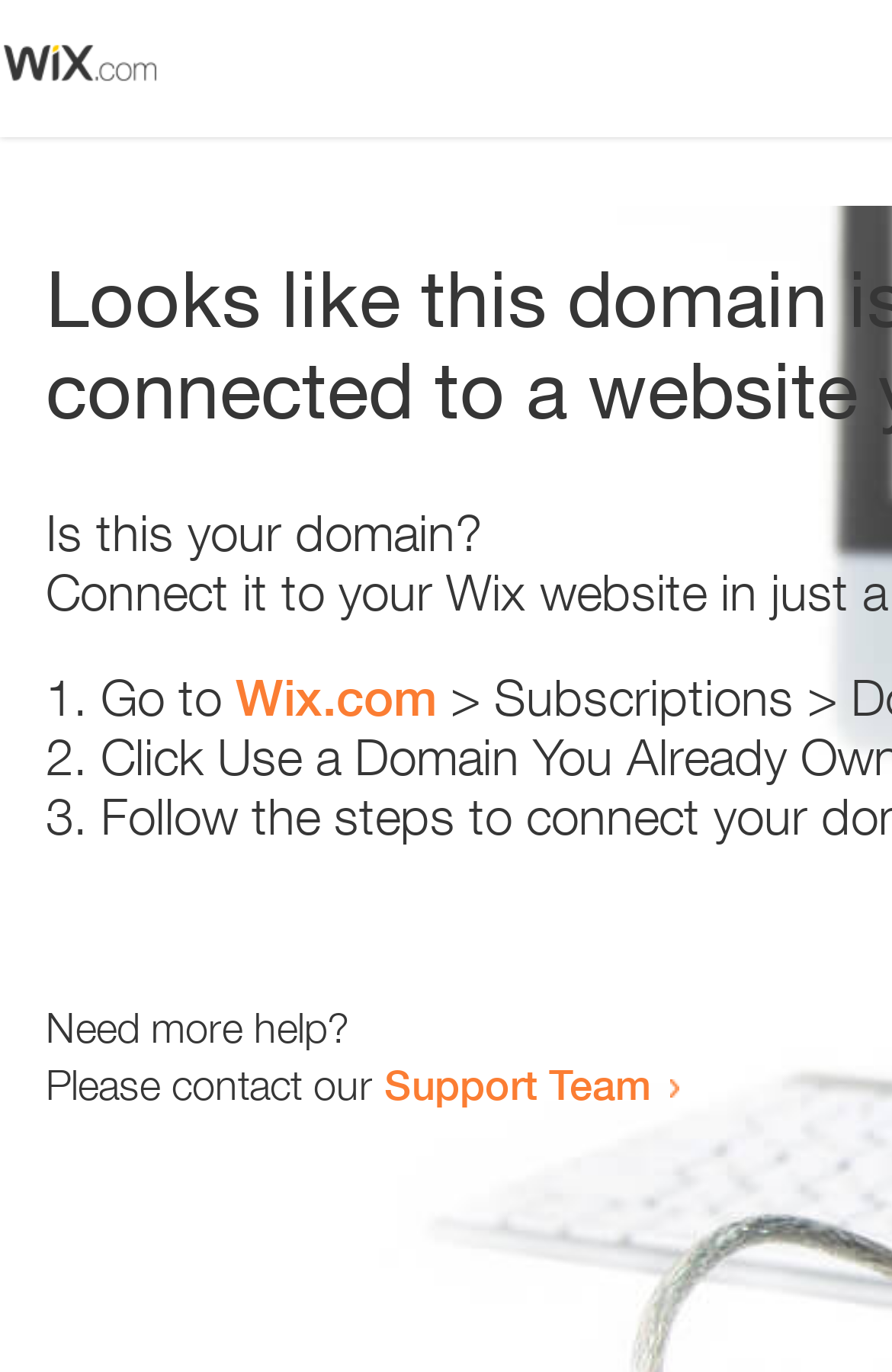Reply to the question with a single word or phrase:
What is the text above the list?

Is this your domain?